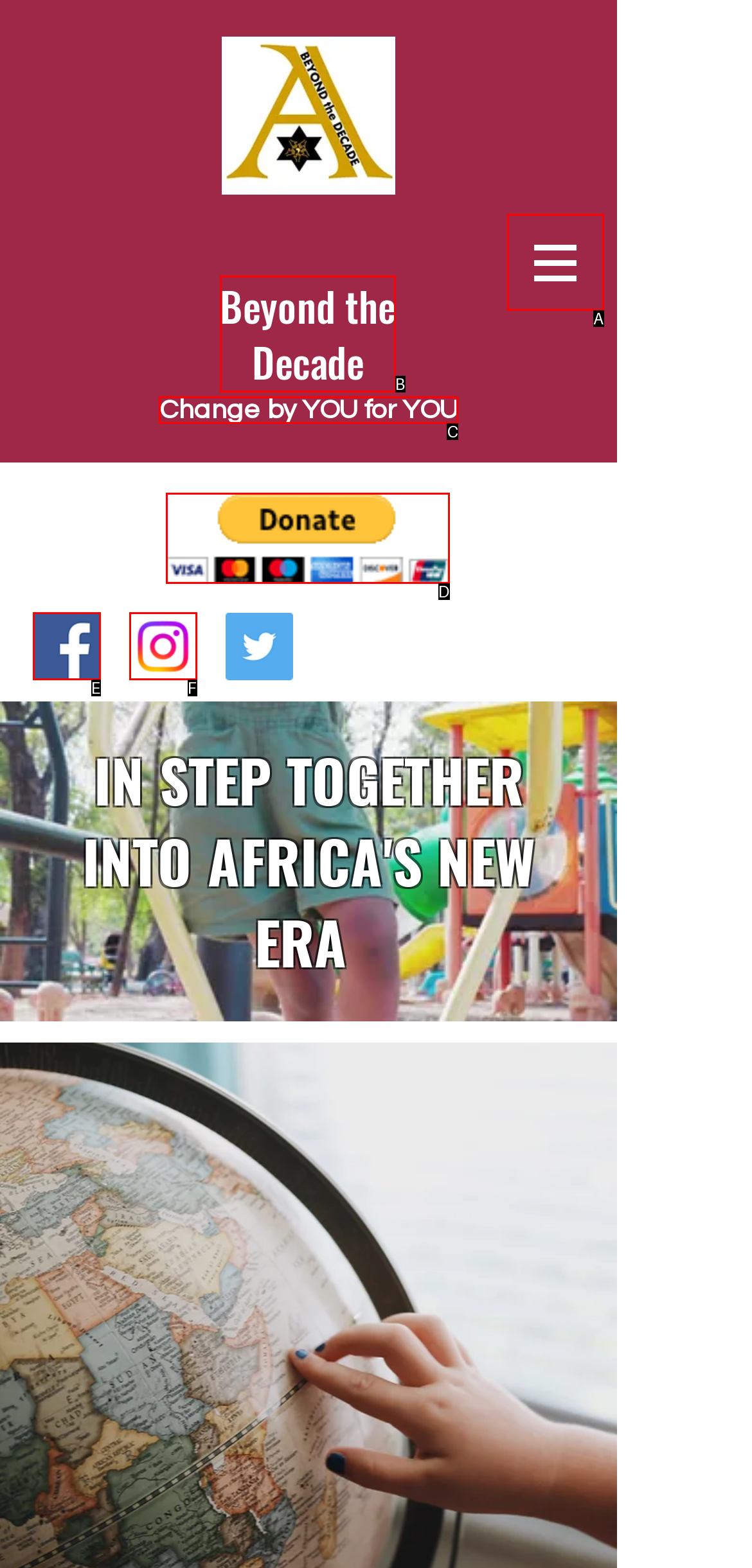From the provided options, pick the HTML element that matches the description: Change by YOU for YOU. Respond with the letter corresponding to your choice.

C